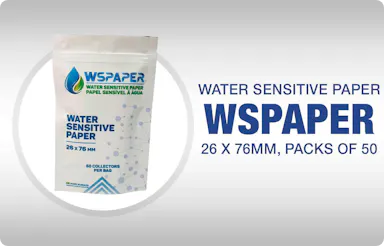How many sheets are in a pack?
Please analyze the image and answer the question with as much detail as possible.

The packaging specifies that the pack contains 26 sheets, each measuring 76mm, available in a set of 50.